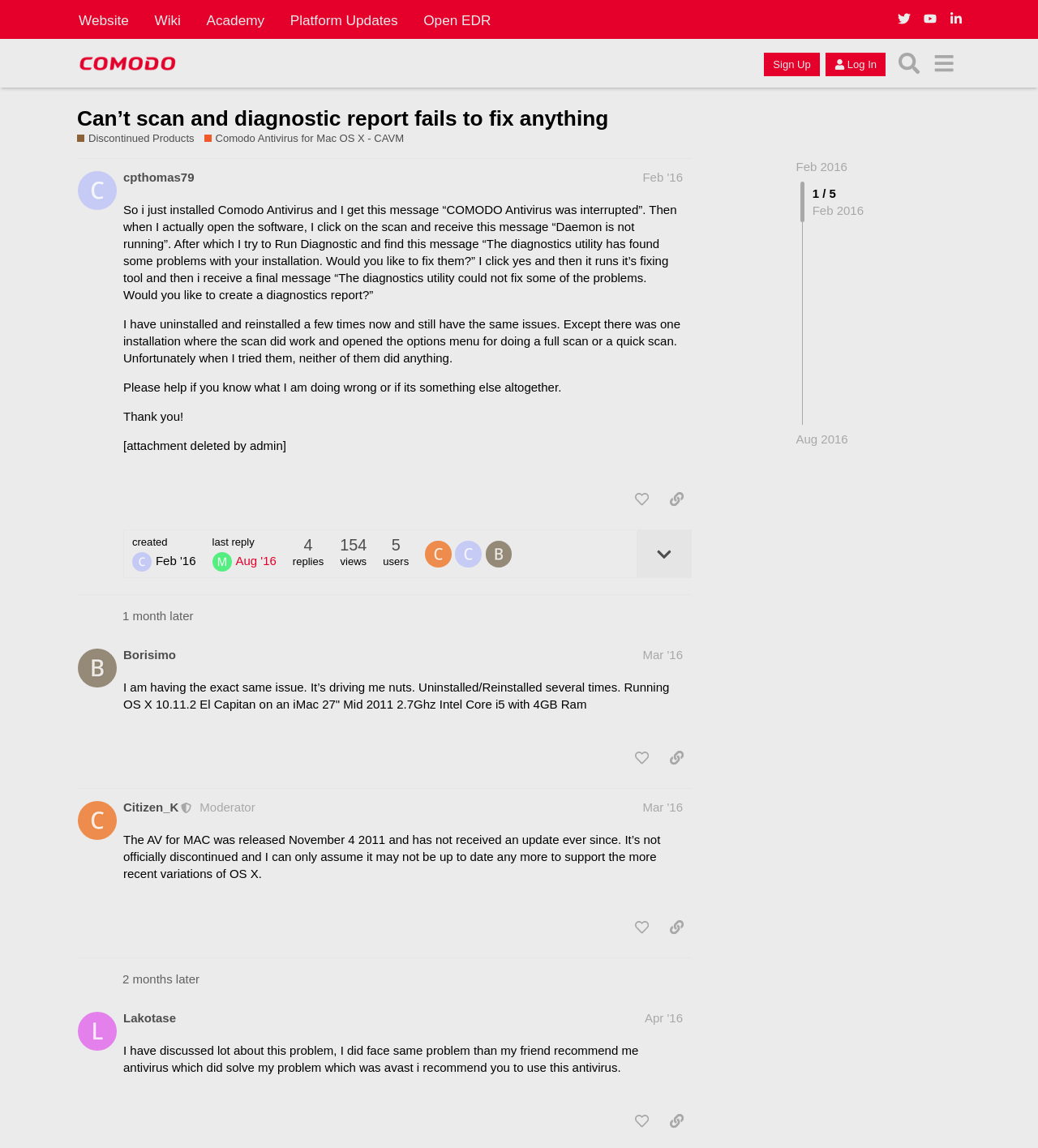Identify the coordinates of the bounding box for the element that must be clicked to accomplish the instruction: "Like the post of 'Borisimo'".

[0.604, 0.648, 0.633, 0.673]